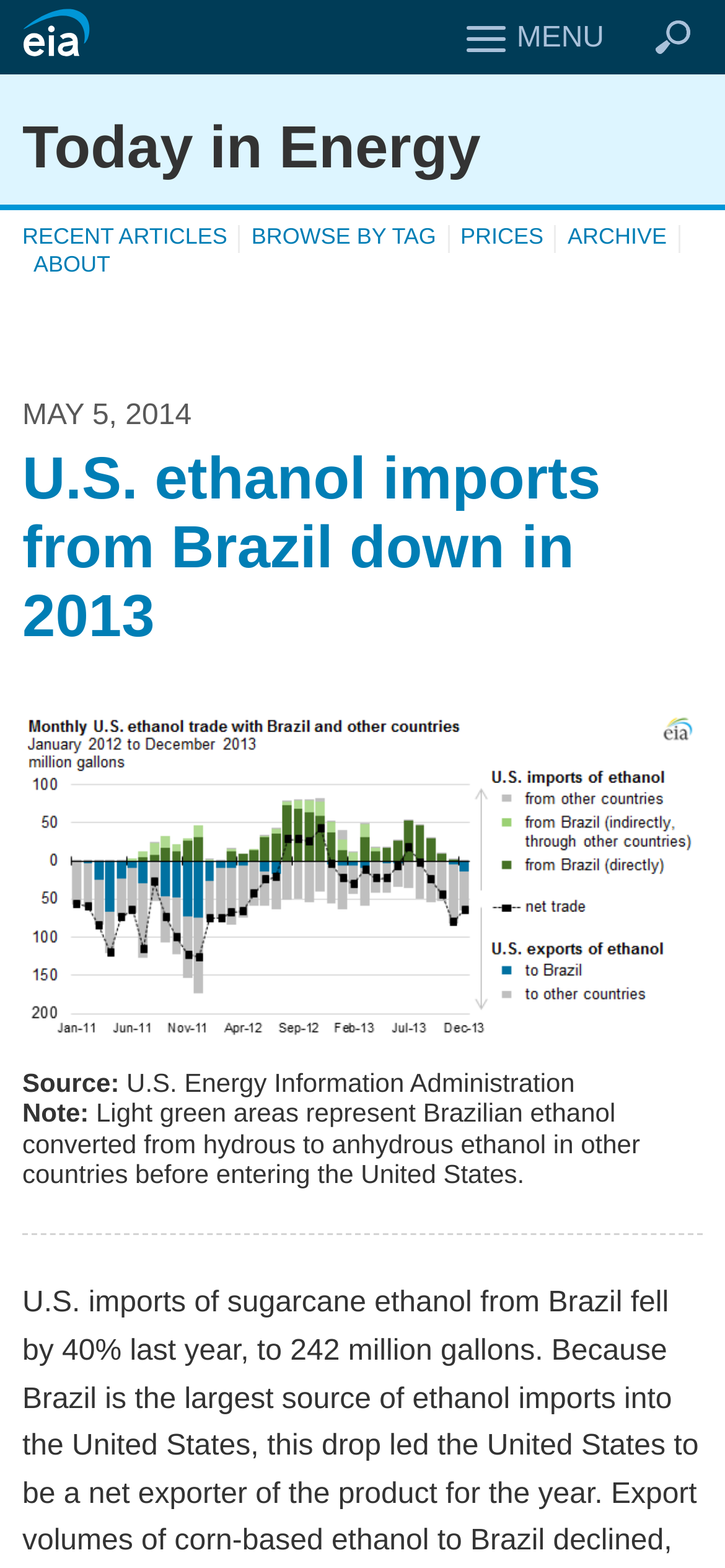How many links are there in the 'Today in Energy' section?
Using the image provided, answer with just one word or phrase.

5